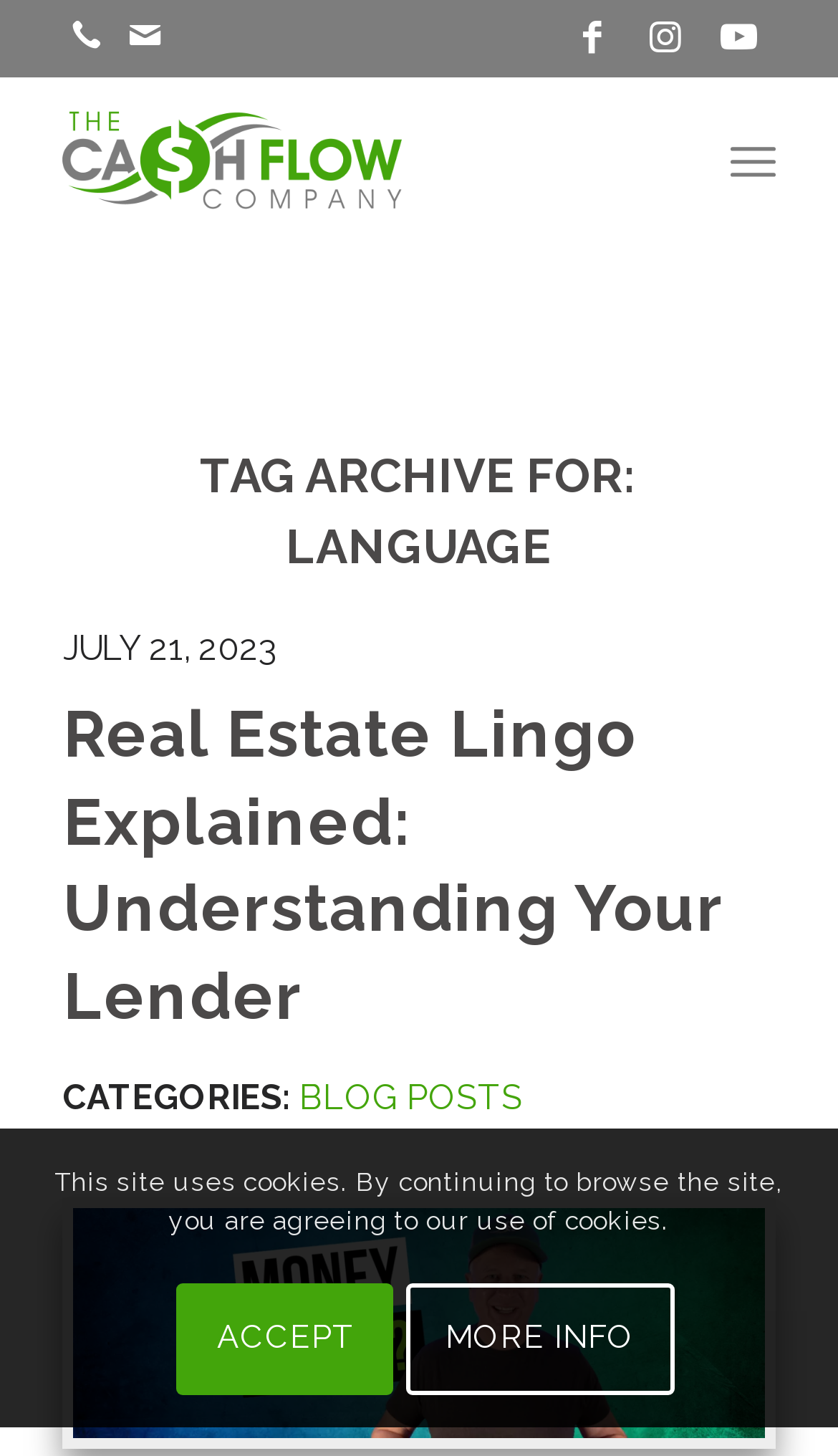How many social media links are there?
Please answer the question as detailed as possible based on the image.

I counted the number of social media links at the top of the webpage, which are 'Link to Facebook', 'Link to Instagram', and 'Link to Youtube', so there are 3 social media links.